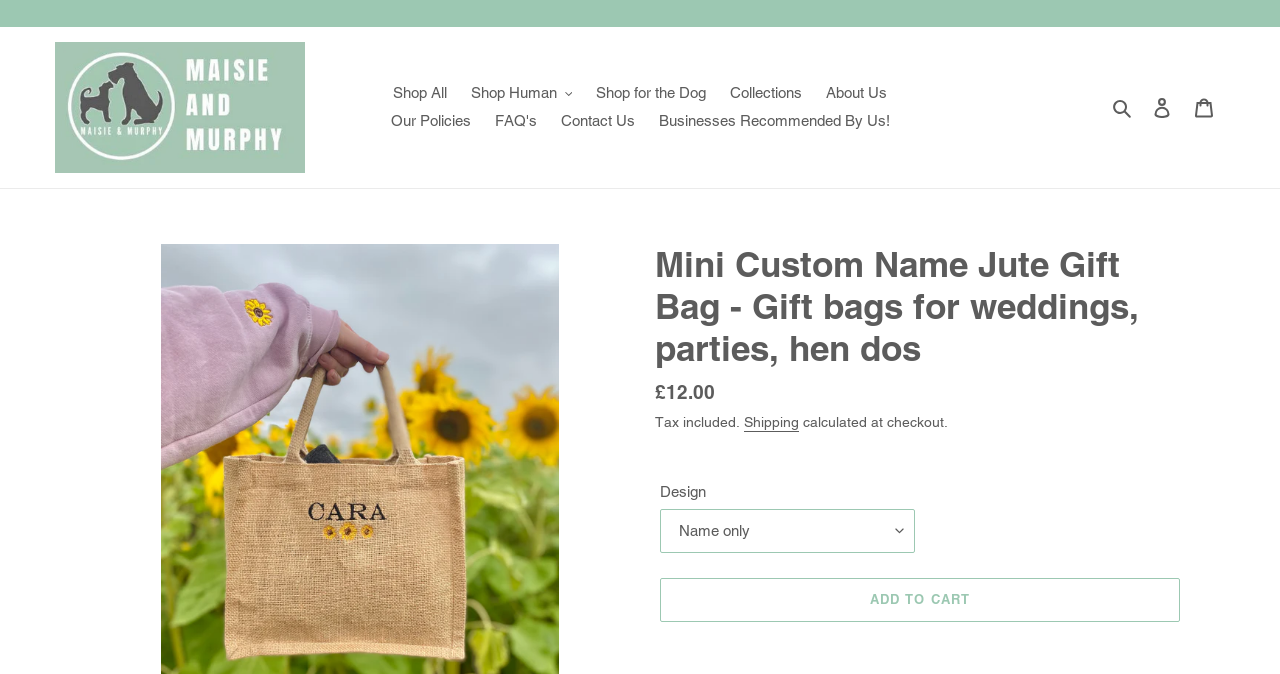Specify the bounding box coordinates of the element's region that should be clicked to achieve the following instruction: "Log in to the account". The bounding box coordinates consist of four float numbers between 0 and 1, in the format [left, top, right, bottom].

[0.891, 0.128, 0.924, 0.191]